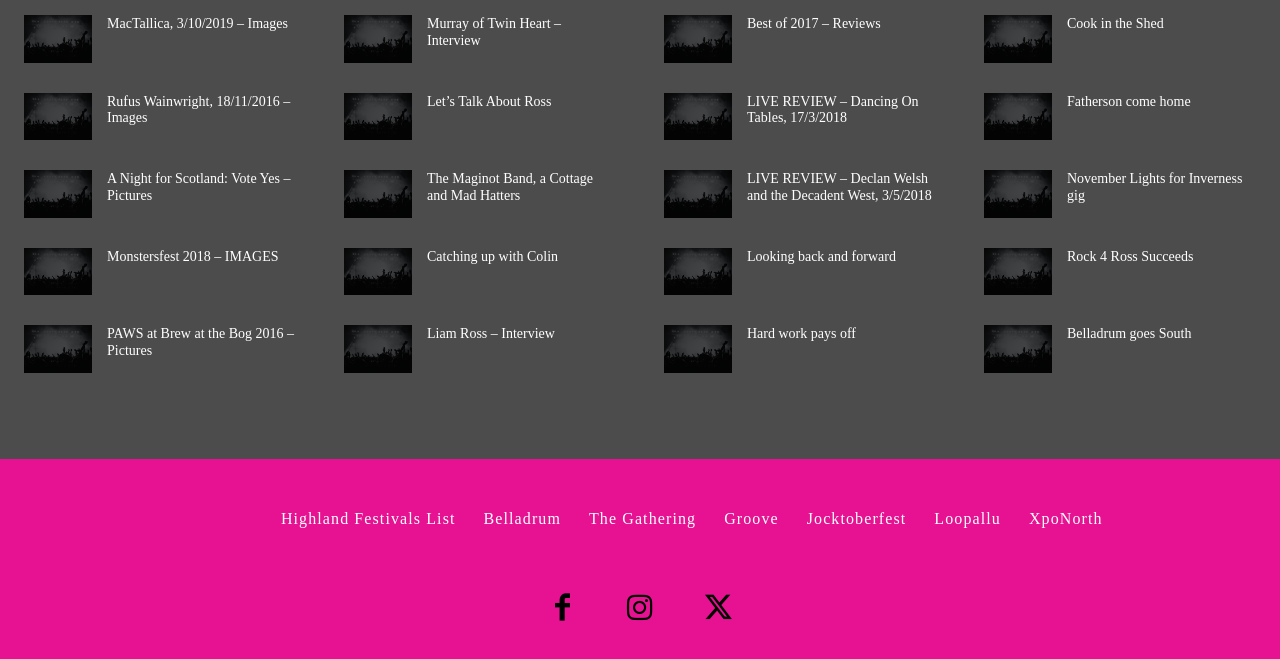Extract the bounding box coordinates of the UI element described by: "Rufus Wainwright, 18/11/2016 – Images". The coordinates should include four float numbers ranging from 0 to 1, e.g., [left, top, right, bottom].

[0.084, 0.142, 0.227, 0.191]